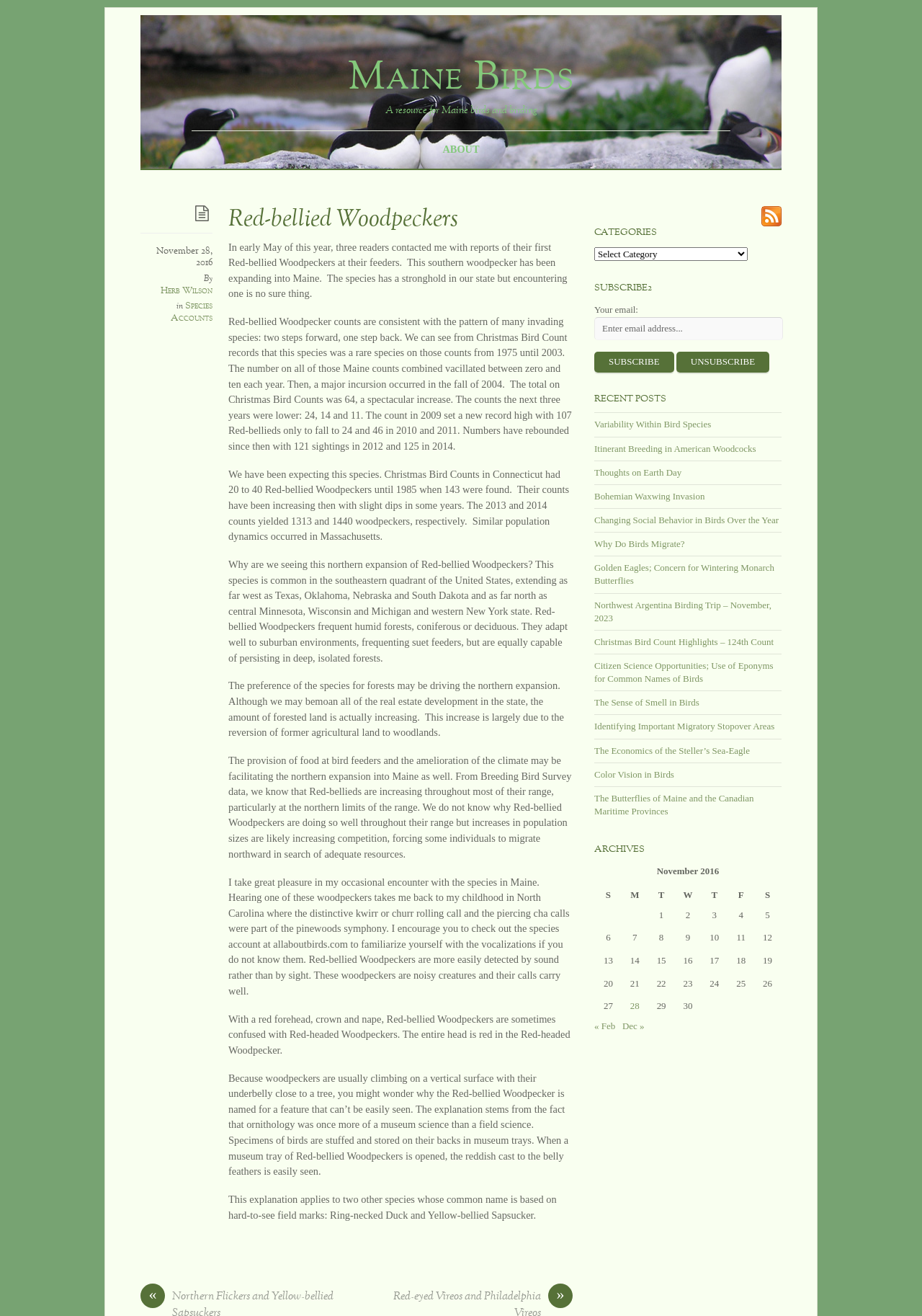What is the name of the bird species discussed in the article?
Please answer using one word or phrase, based on the screenshot.

Red-bellied Woodpeckers